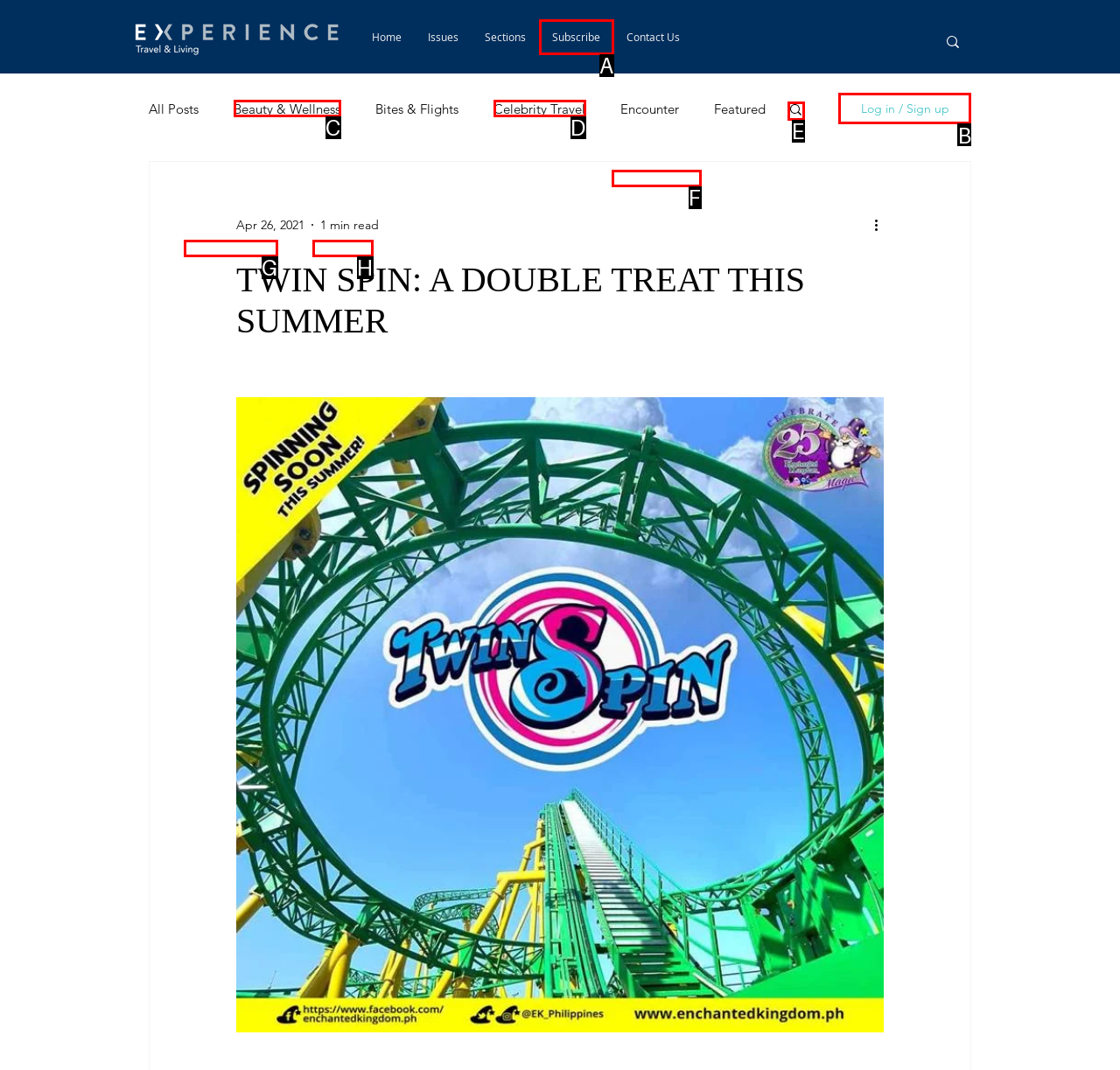Specify the letter of the UI element that should be clicked to achieve the following: Log in or Sign up
Provide the corresponding letter from the choices given.

B